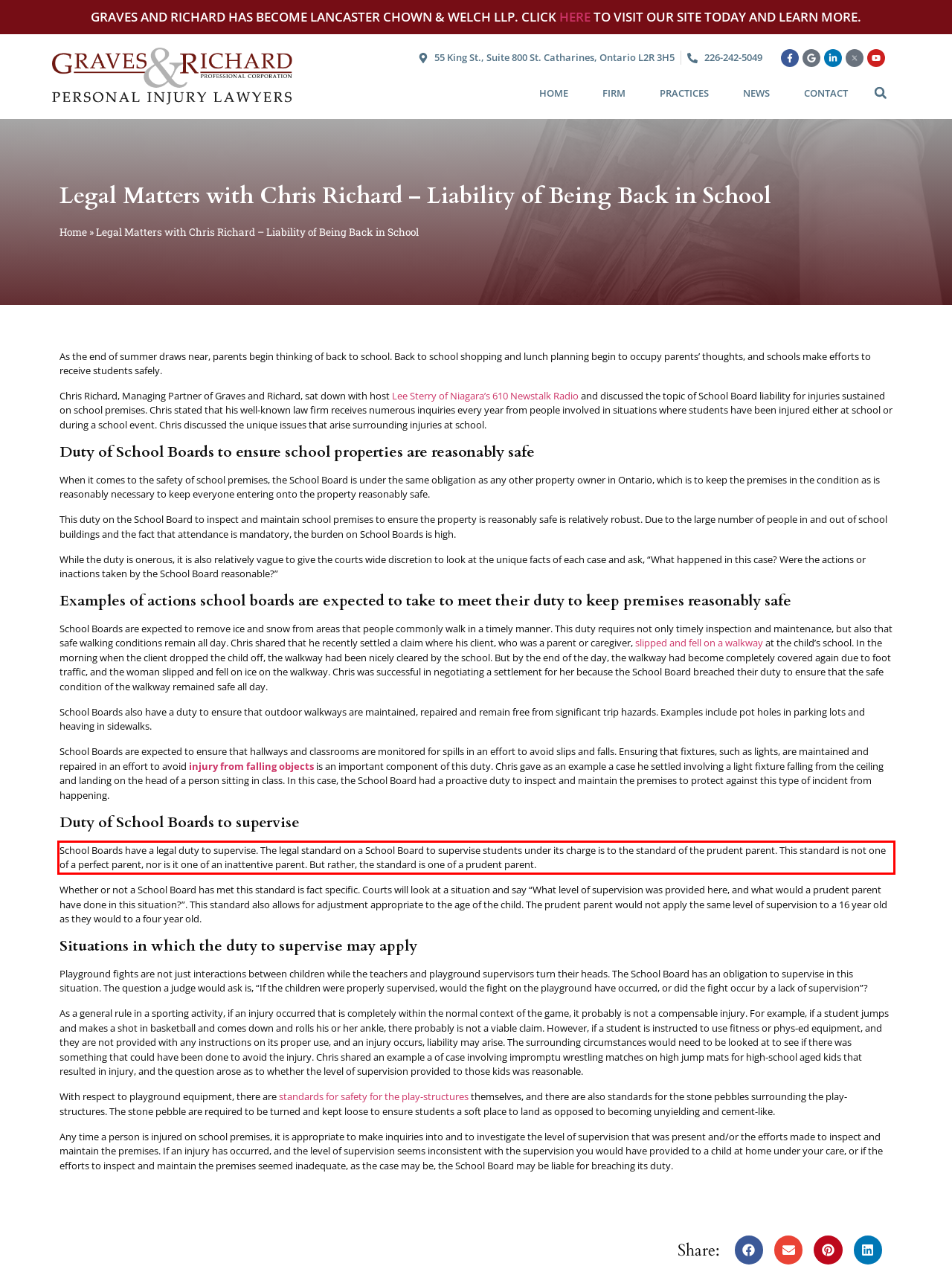Identify the text inside the red bounding box on the provided webpage screenshot by performing OCR.

School Boards have a legal duty to supervise. The legal standard on a School Board to supervise students under its charge is to the standard of the prudent parent. This standard is not one of a perfect parent, nor is it one of an inattentive parent. But rather, the standard is one of a prudent parent.